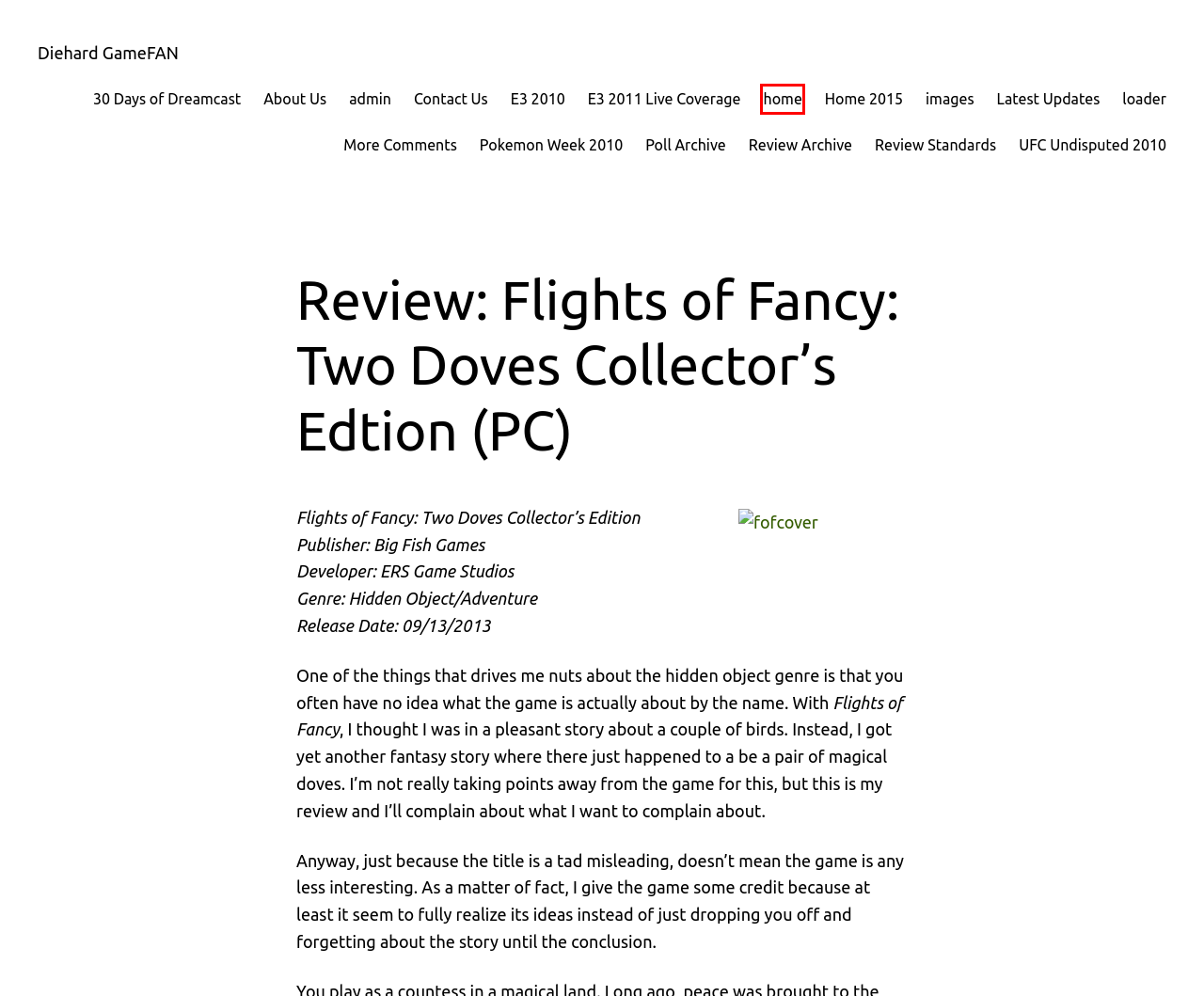You have a screenshot of a webpage with a red rectangle bounding box around an element. Identify the best matching webpage description for the new page that appears after clicking the element in the bounding box. The descriptions are:
A. loader – Diehard GameFAN
B. Diehard GameFAN
C. E3 2011 Live Coverage – Diehard GameFAN
D. UFC Undisputed 2010 – Diehard GameFAN
E. Home 2015 – Diehard GameFAN
F. Review Standards – Diehard GameFAN
G. home – Diehard GameFAN
H. Poll Archive – Diehard GameFAN

G